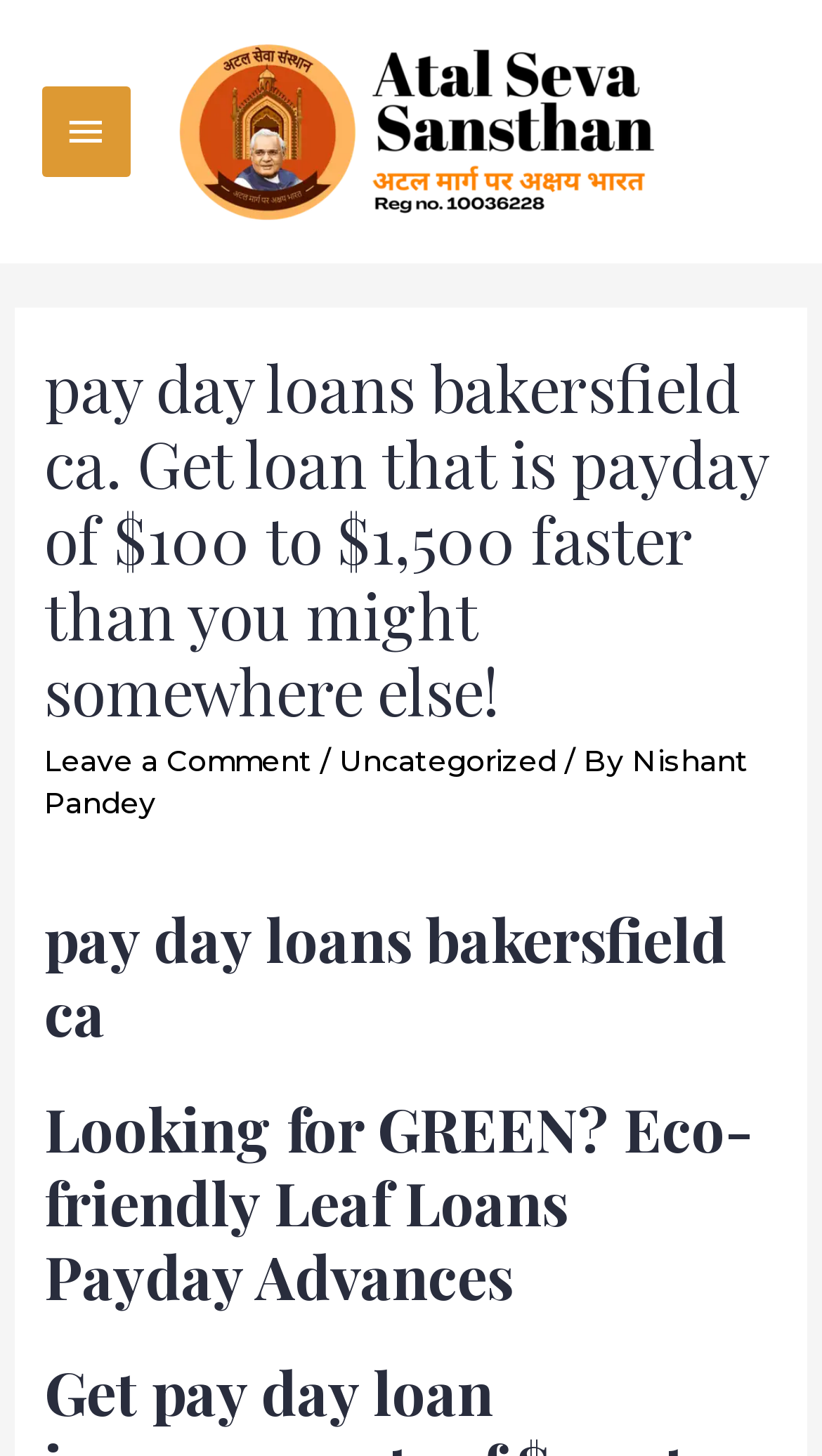Can you find and provide the title of the webpage?

pay day loans bakersfield ca. Get loan that is payday of $100 to $1,500 faster than you might somewhere else!